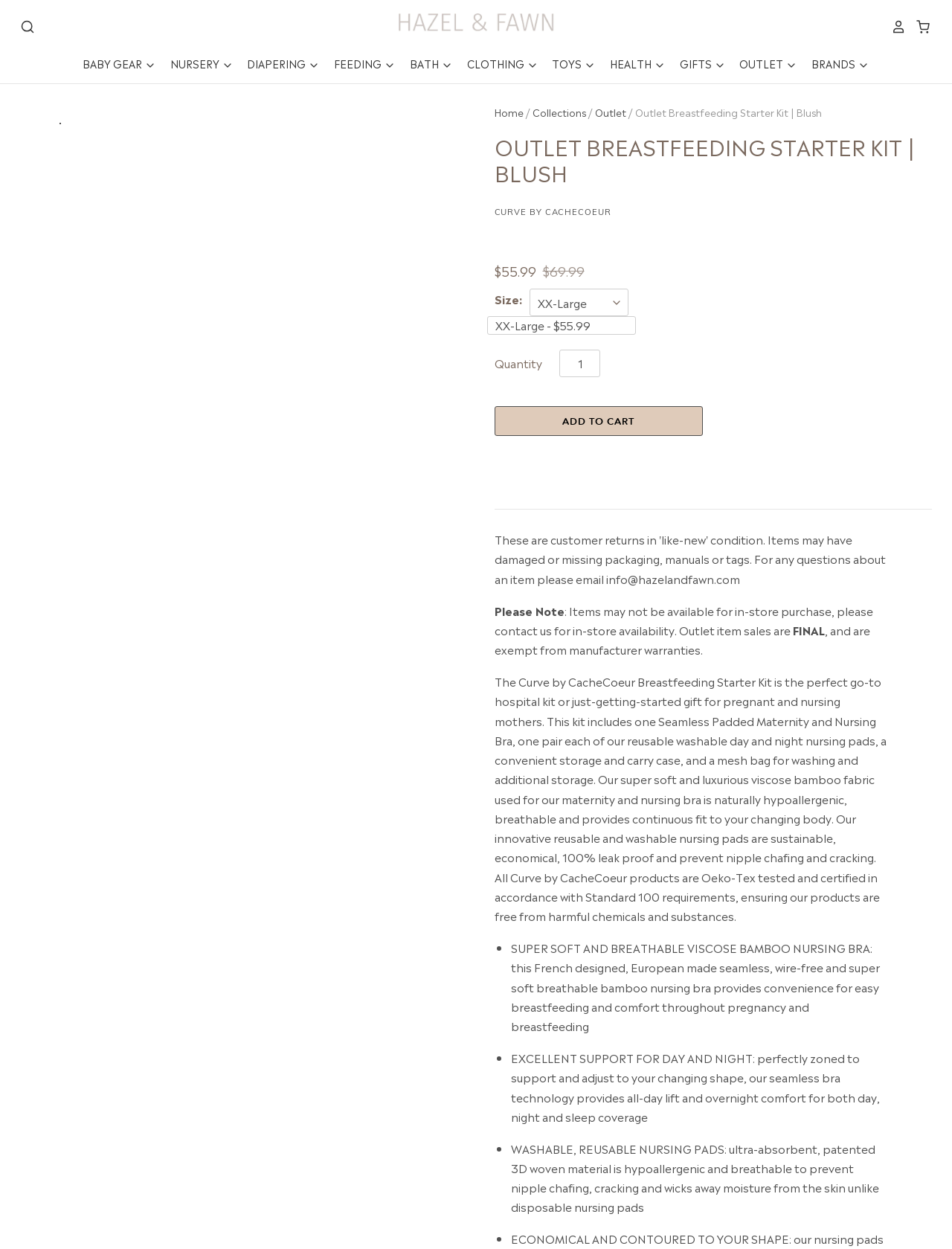What is the purpose of the reusable washable day and night nursing pads?
Please provide a single word or phrase as your answer based on the screenshot.

To prevent nipple chafing and cracking